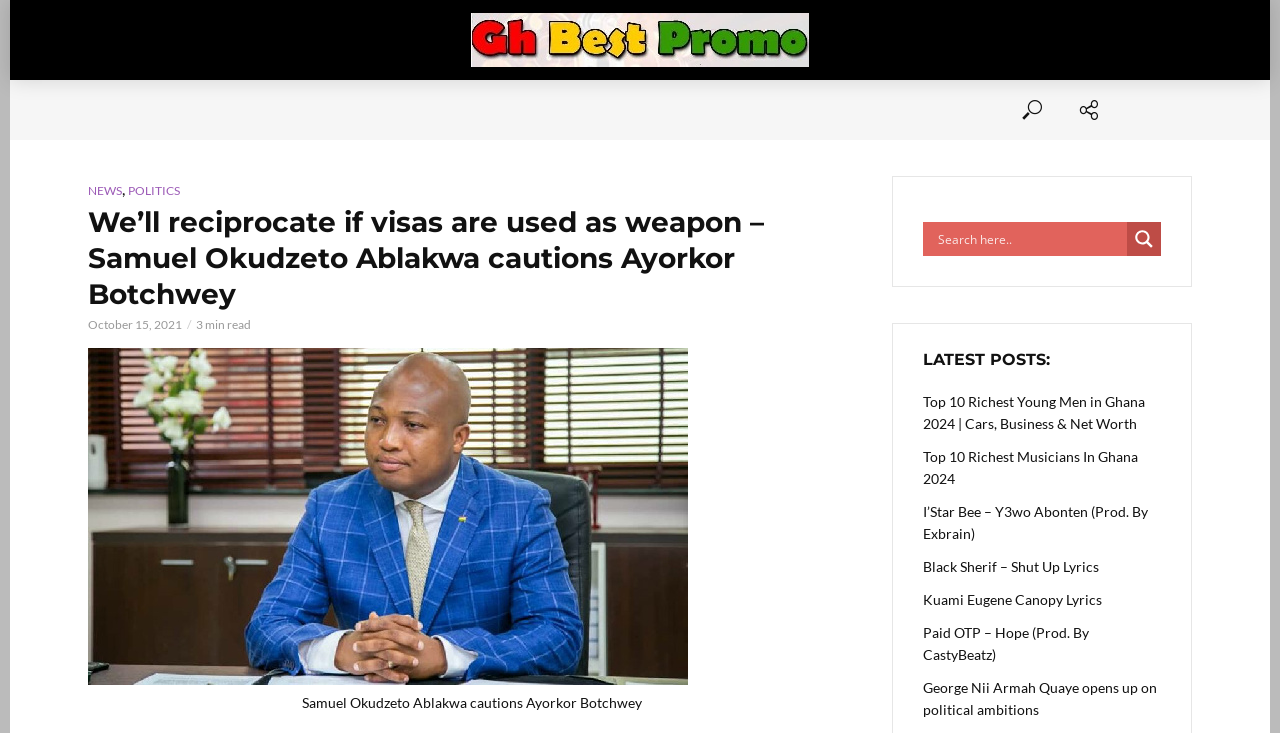Detail the webpage's structure and highlights in your description.

This webpage appears to be a news article page from Ghbestpromo.com. At the top, there is a logo of Ghbestpromo.com, which is an image, accompanied by a link to the website's homepage. Below the logo, there is a navigation menu with links to different sections of the website, including HOME, NEWS, ENTERTAINMENT NEWS, POLITICS, EDUCATION, INSURANCE, and SOLAR & ELECTRICITY.

The main content of the page is an article with the title "We’ll reciprocate if visas are used as weapon – Samuel Okudzeto Ablakwa cautions Ayorkor Botchwey". The title is a heading, and below it, there is a publication date "October 15, 2021" and a reading time "3 min read". The article is accompanied by an image of Samuel Okudzeto Ablakwa.

On the right side of the page, there is a search form with a search input box and a search magnifier button. Below the search form, there is a section titled "LATEST POSTS:" with links to several news articles, including "Top 10 Richest Young Men in Ghana 2024 | Cars, Business & Net Worth", "Top 10 Richest Musicians In Ghana 2024", and others.

Overall, the webpage has a simple layout with a clear hierarchy of elements, making it easy to navigate and read.